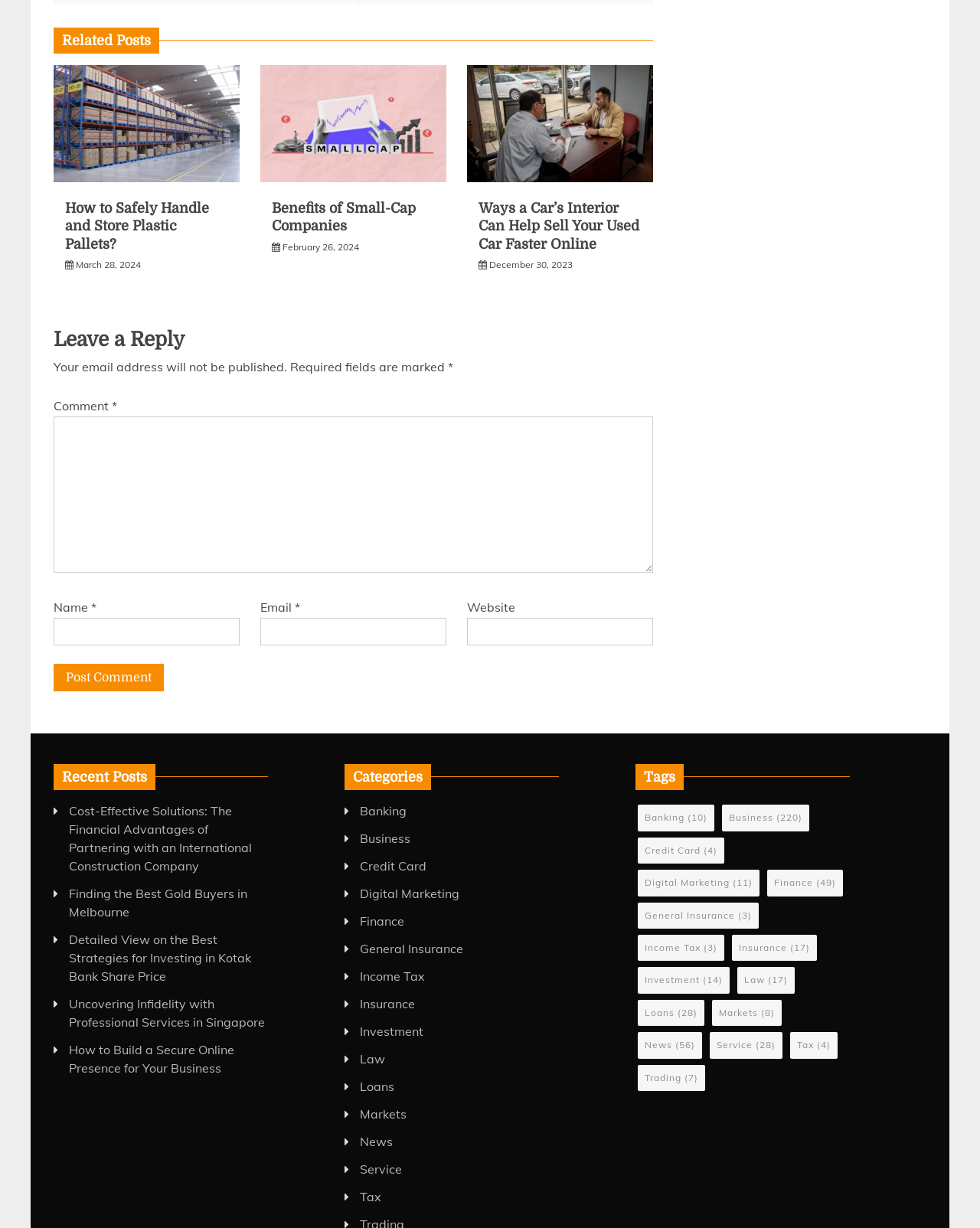Provide the bounding box coordinates of the HTML element this sentence describes: "parent_node: Name * name="author"". The bounding box coordinates consist of four float numbers between 0 and 1, i.e., [left, top, right, bottom].

[0.055, 0.503, 0.244, 0.526]